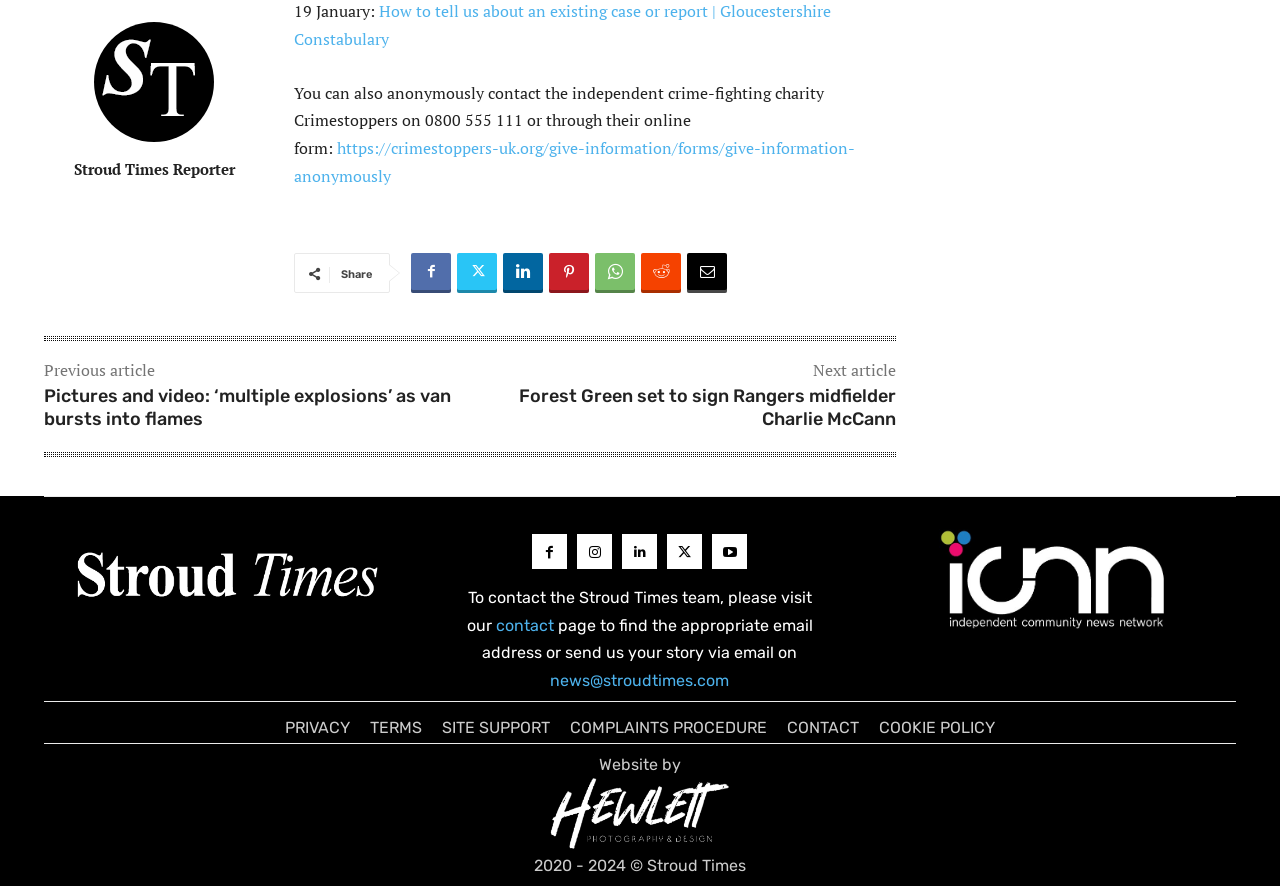Identify the bounding box coordinates of the area that should be clicked in order to complete the given instruction: "Visit Stroud Times Reporter". The bounding box coordinates should be four float numbers between 0 and 1, i.e., [left, top, right, bottom].

[0.073, 0.025, 0.167, 0.16]